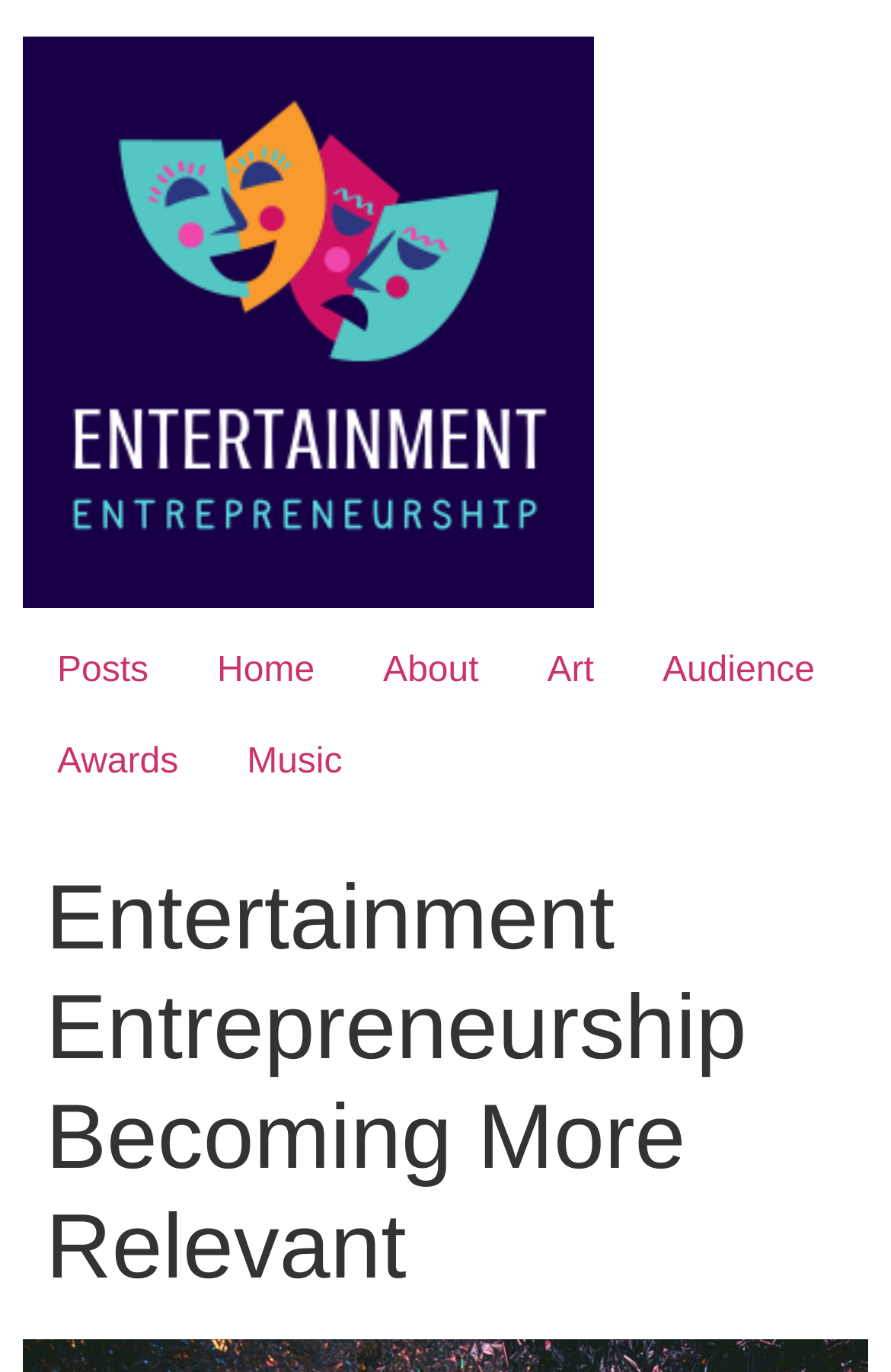Determine the bounding box coordinates of the clickable area required to perform the following instruction: "click on Entertainment Entrepreneurship link". The coordinates should be represented as four float numbers between 0 and 1: [left, top, right, bottom].

[0.026, 0.027, 0.667, 0.456]